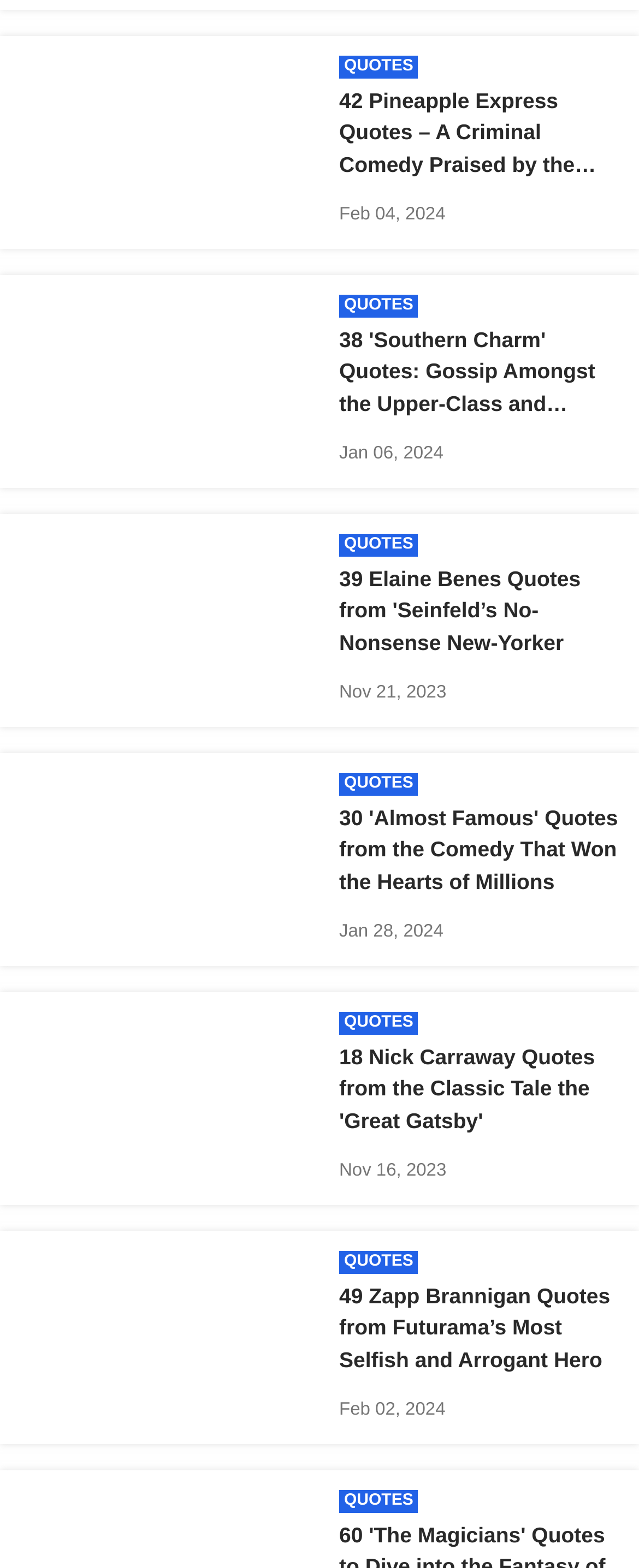Determine the bounding box coordinates of the area to click in order to meet this instruction: "Check 30 'Almost Famous' Quotes".

[0.538, 0.492, 0.647, 0.507]